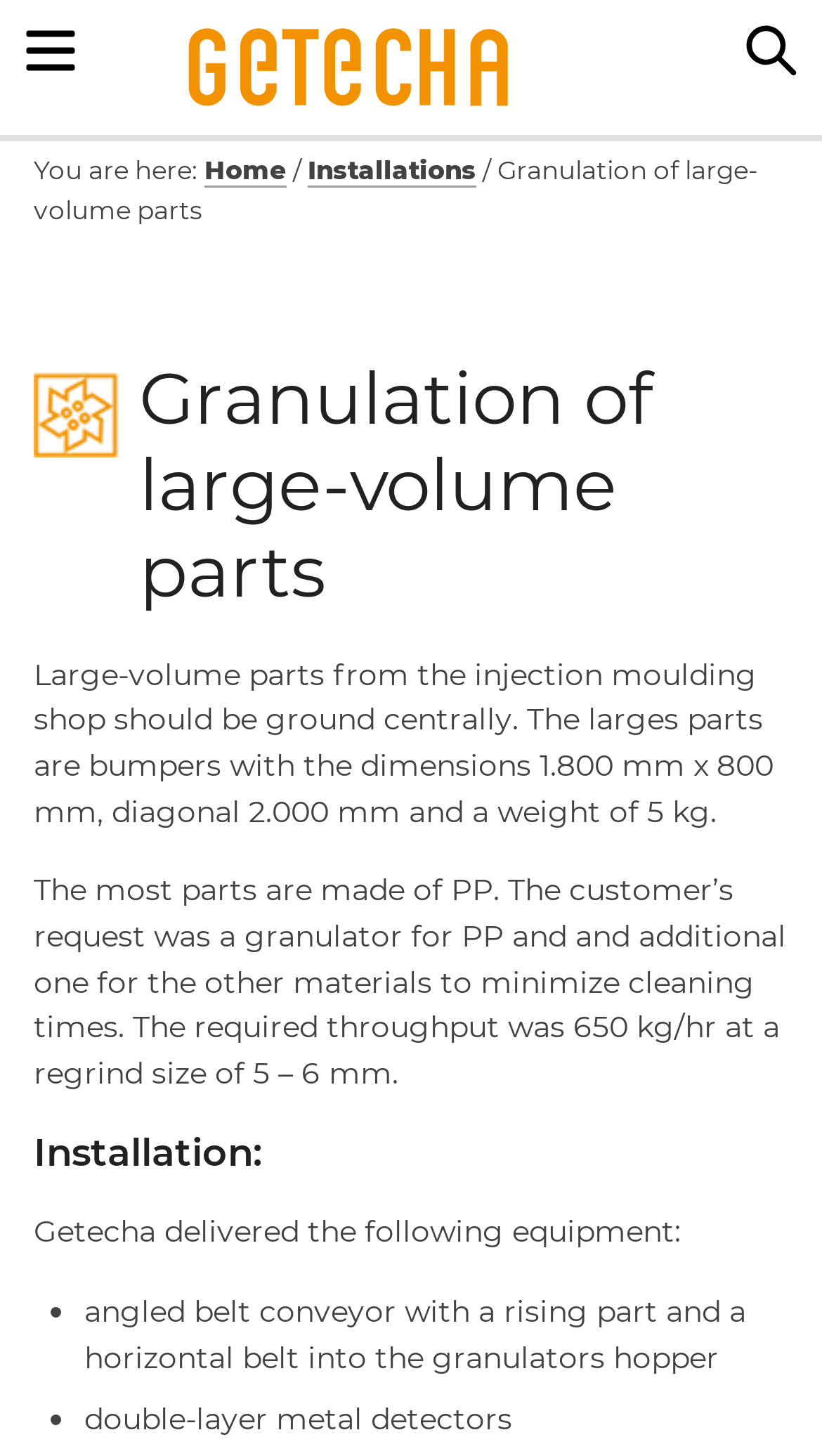How many metal detectors are delivered by Getecha?
Answer the question with a single word or phrase by looking at the picture.

Double-layer